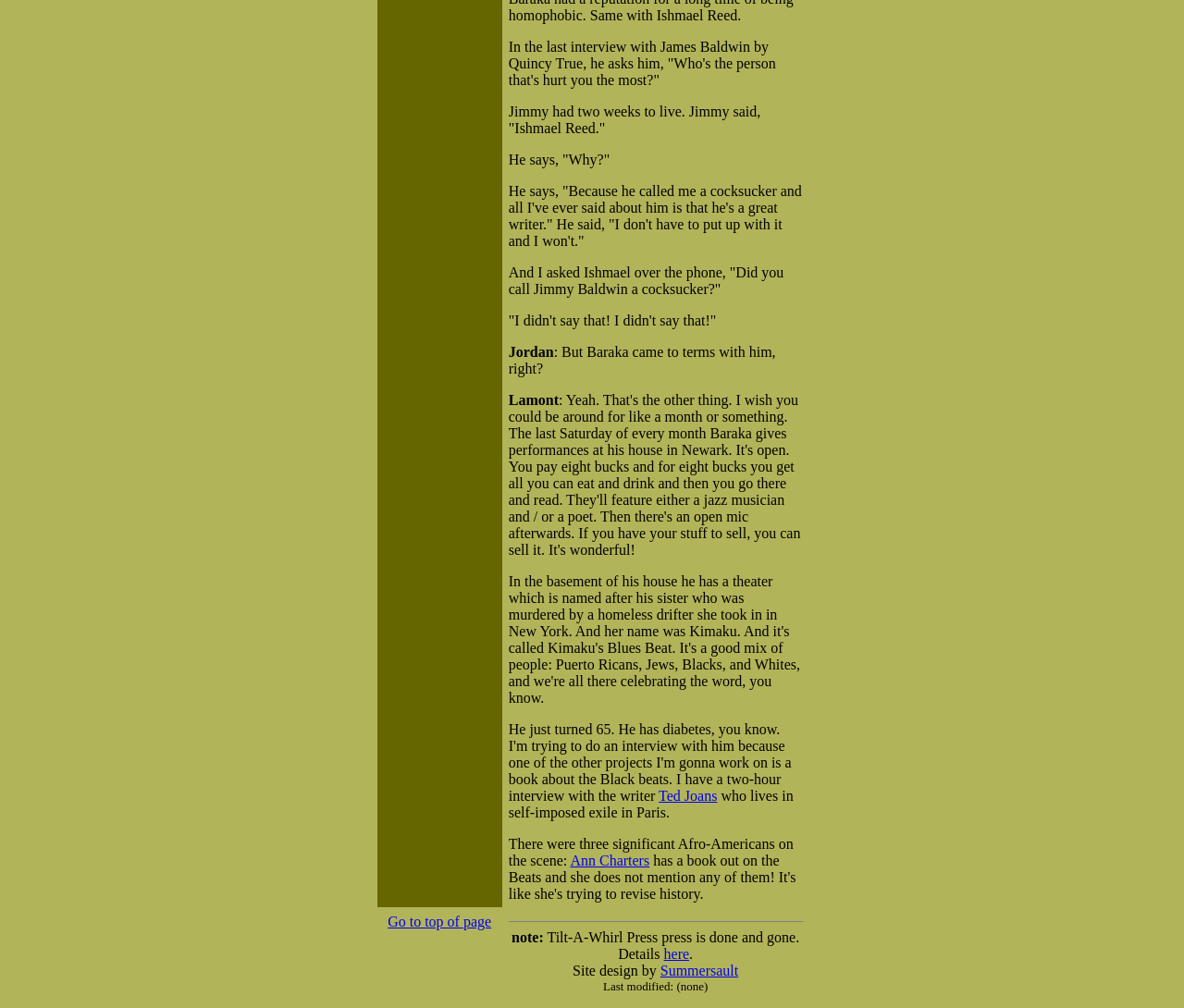Based on the visual content of the image, answer the question thoroughly: Where does Ted Joans live?

According to the webpage, Ted Joans lives in self-imposed exile in Paris, which is mentioned in the context of discussing significant Afro-Americans.